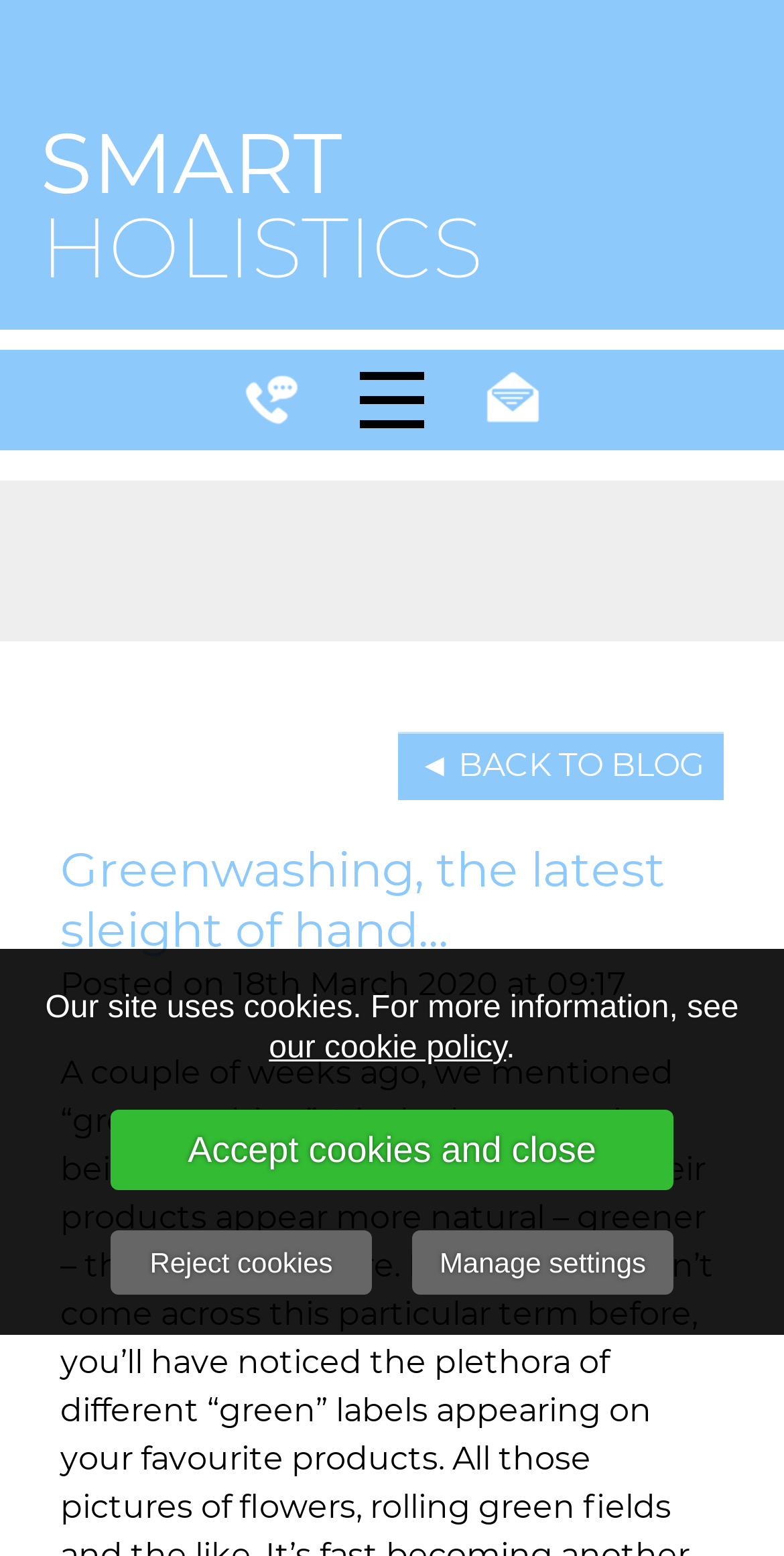When was the article posted?
Could you answer the question with a detailed and thorough explanation?

I found a static text element 'Posted on 18th March 2020 at 09:17' which indicates the posting date of the article.